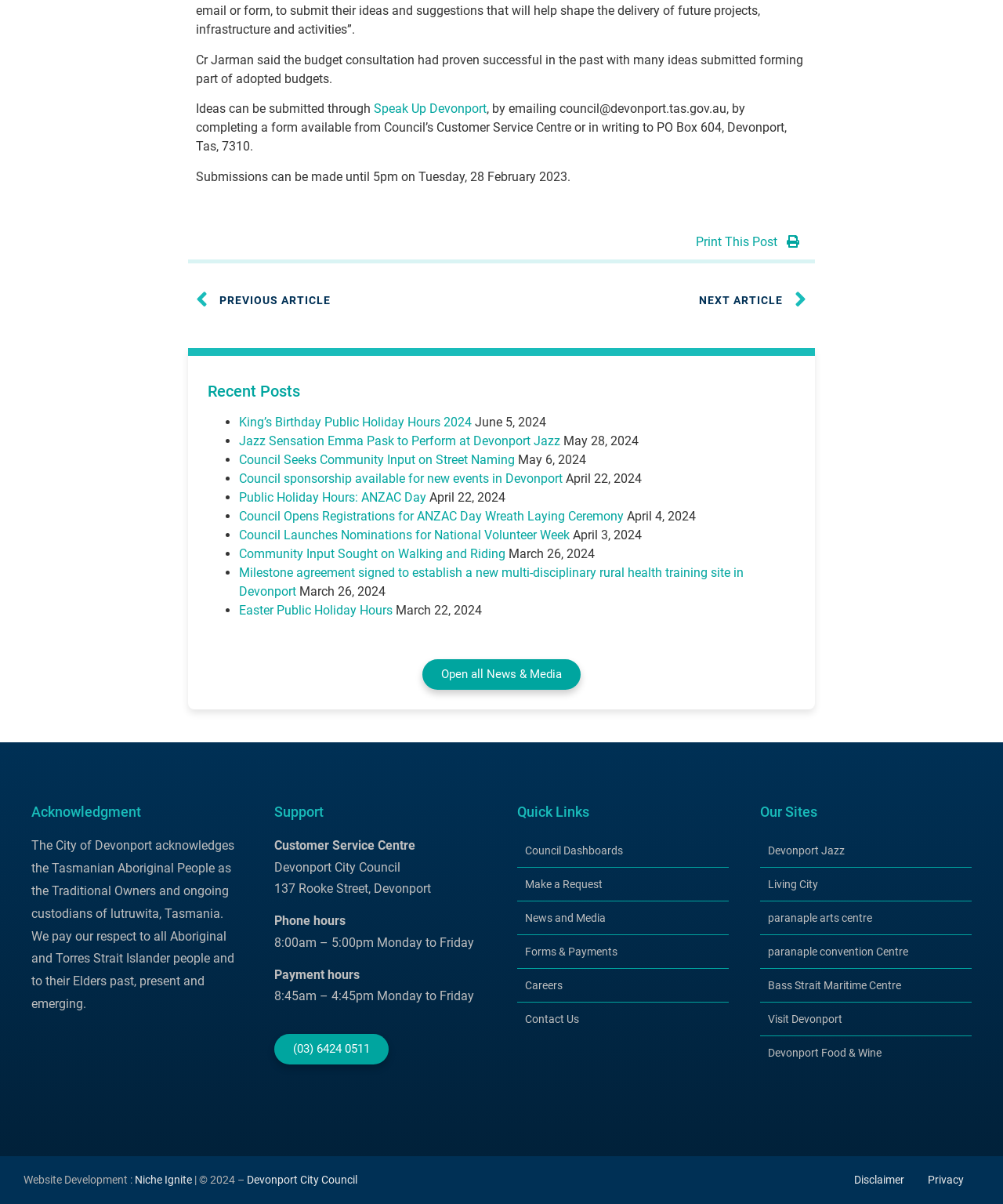What is the deadline for submitting ideas?
Using the image as a reference, answer the question with a short word or phrase.

5pm on Tuesday, 28 February 2023